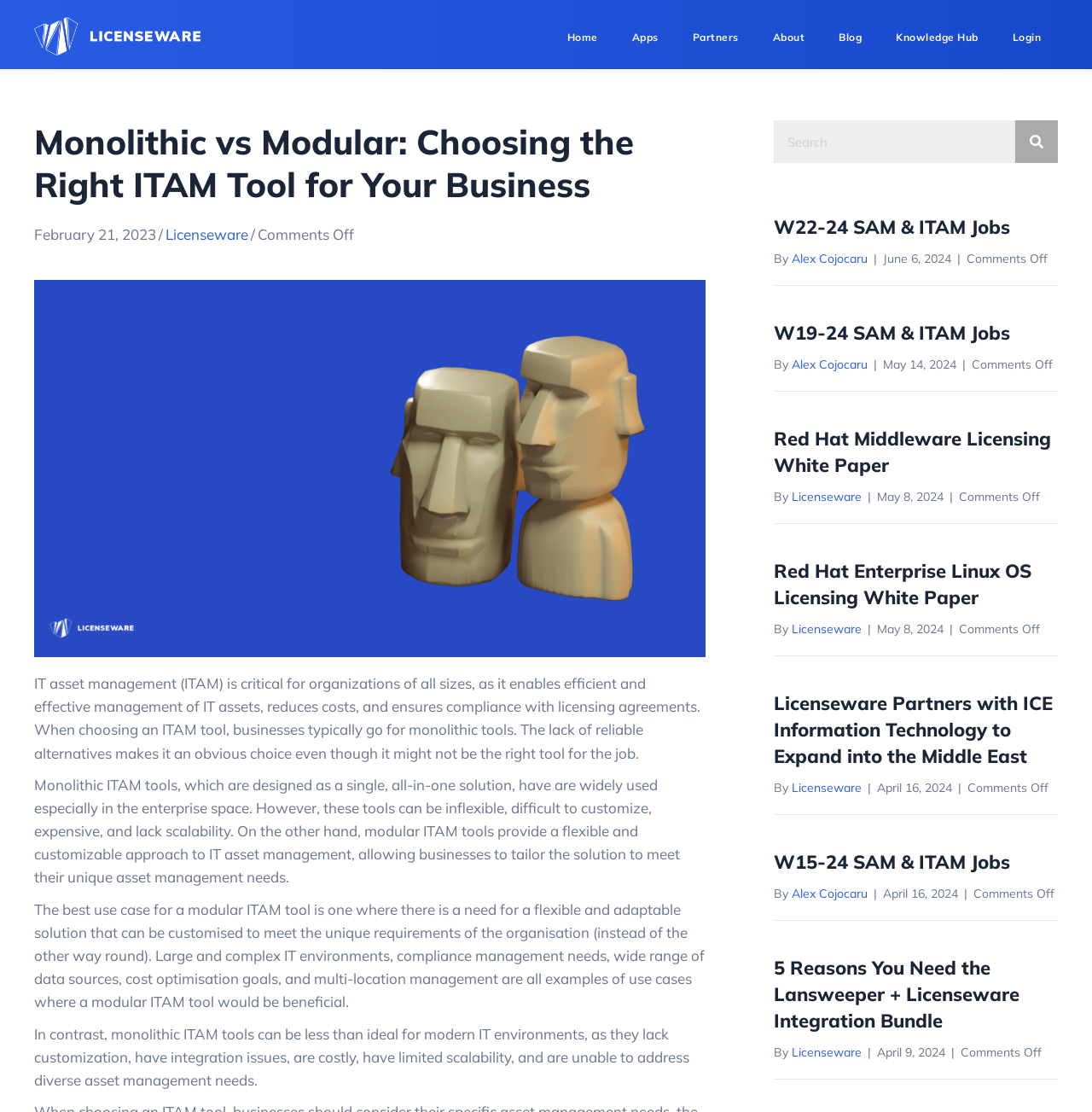For the following element description, predict the bounding box coordinates in the format (top-left x, top-left y, bottom-right x, bottom-right y). All values should be floating point numbers between 0 and 1. Description: Blog

[0.752, 0.021, 0.805, 0.047]